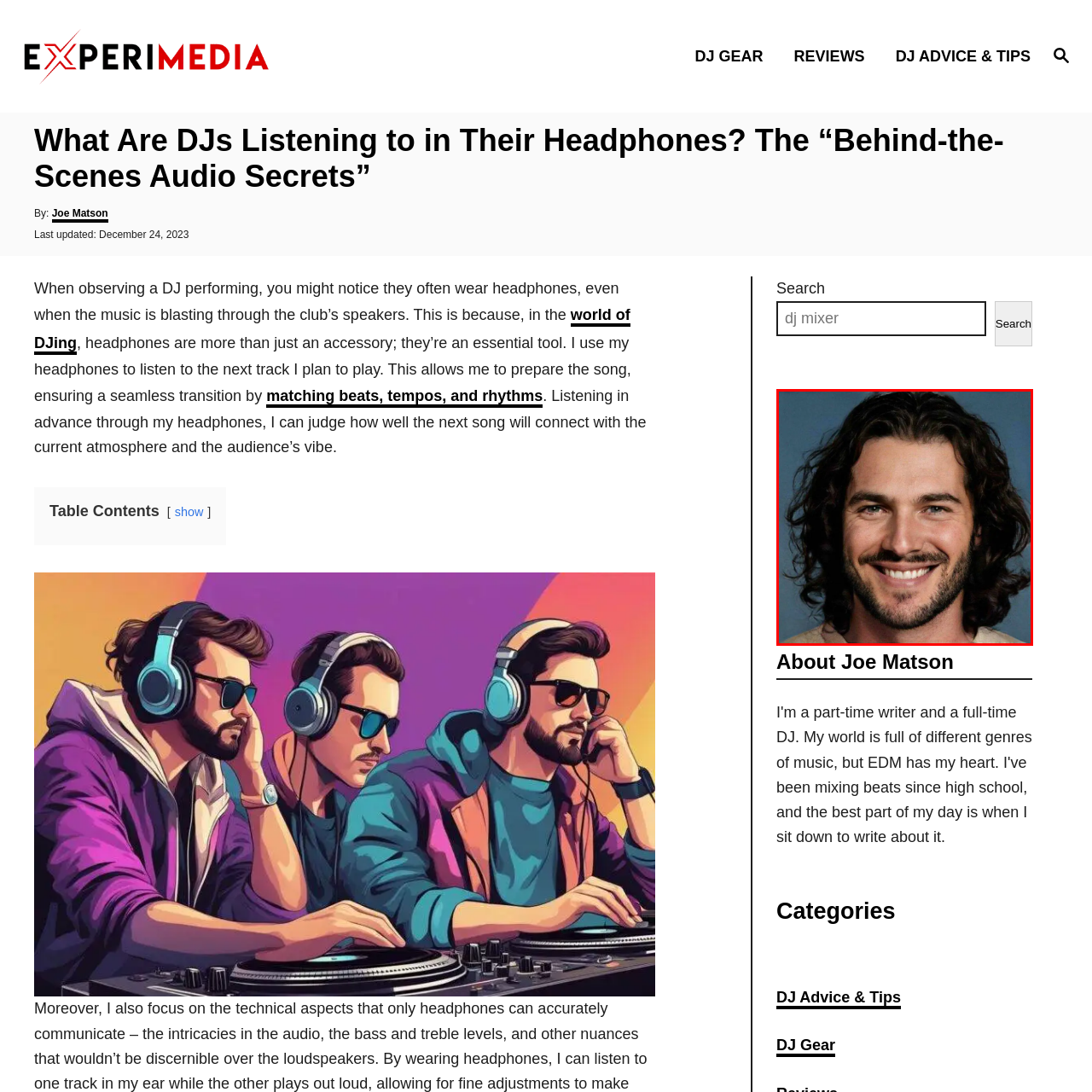Refer to the section enclosed in the red box, What is the main topic of the associated article? Please answer briefly with a single word or phrase.

DJ culture